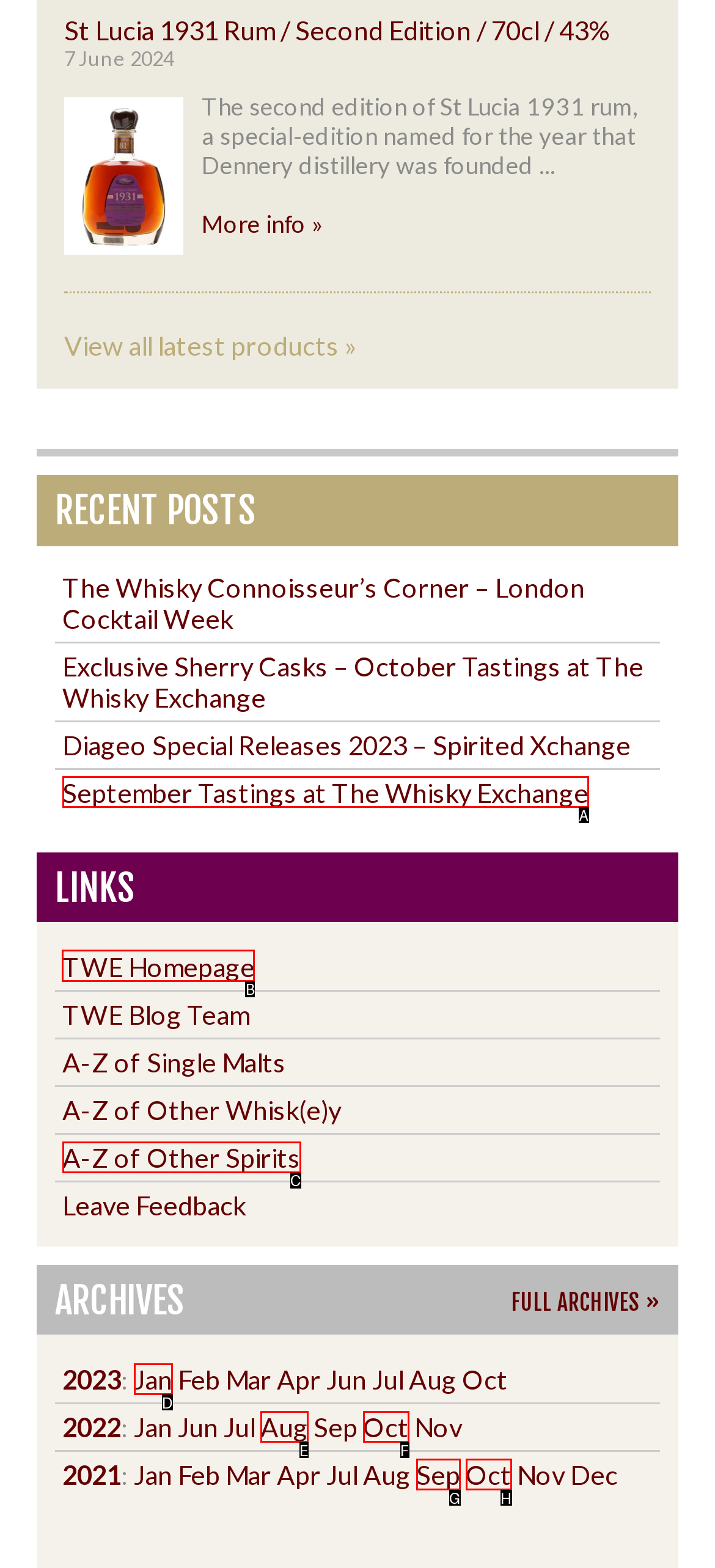Determine the letter of the UI element that you need to click to perform the task: Visit TWE Homepage.
Provide your answer with the appropriate option's letter.

B